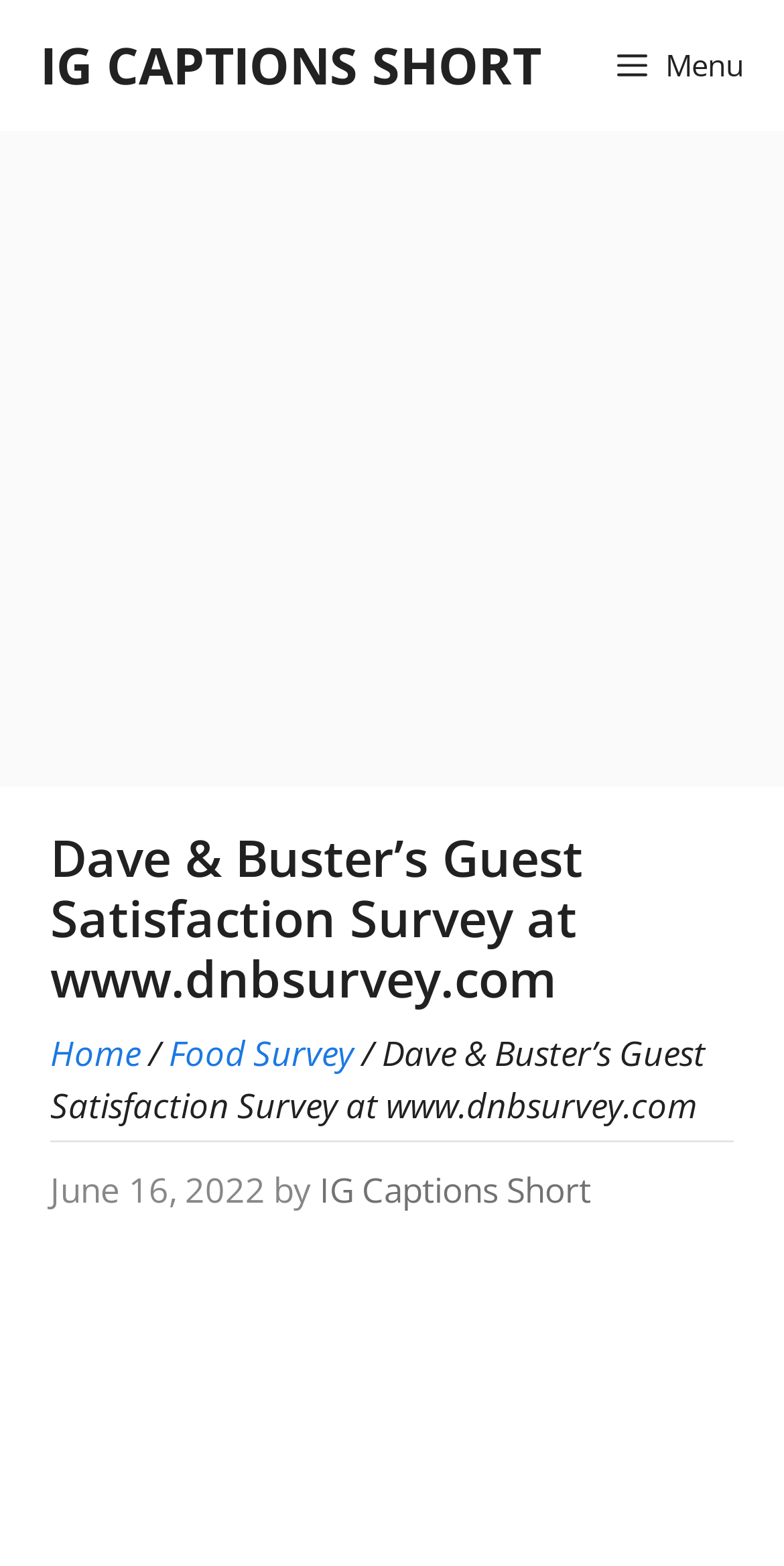Using a single word or phrase, answer the following question: 
What type of link is located at the top-right corner?

Menu